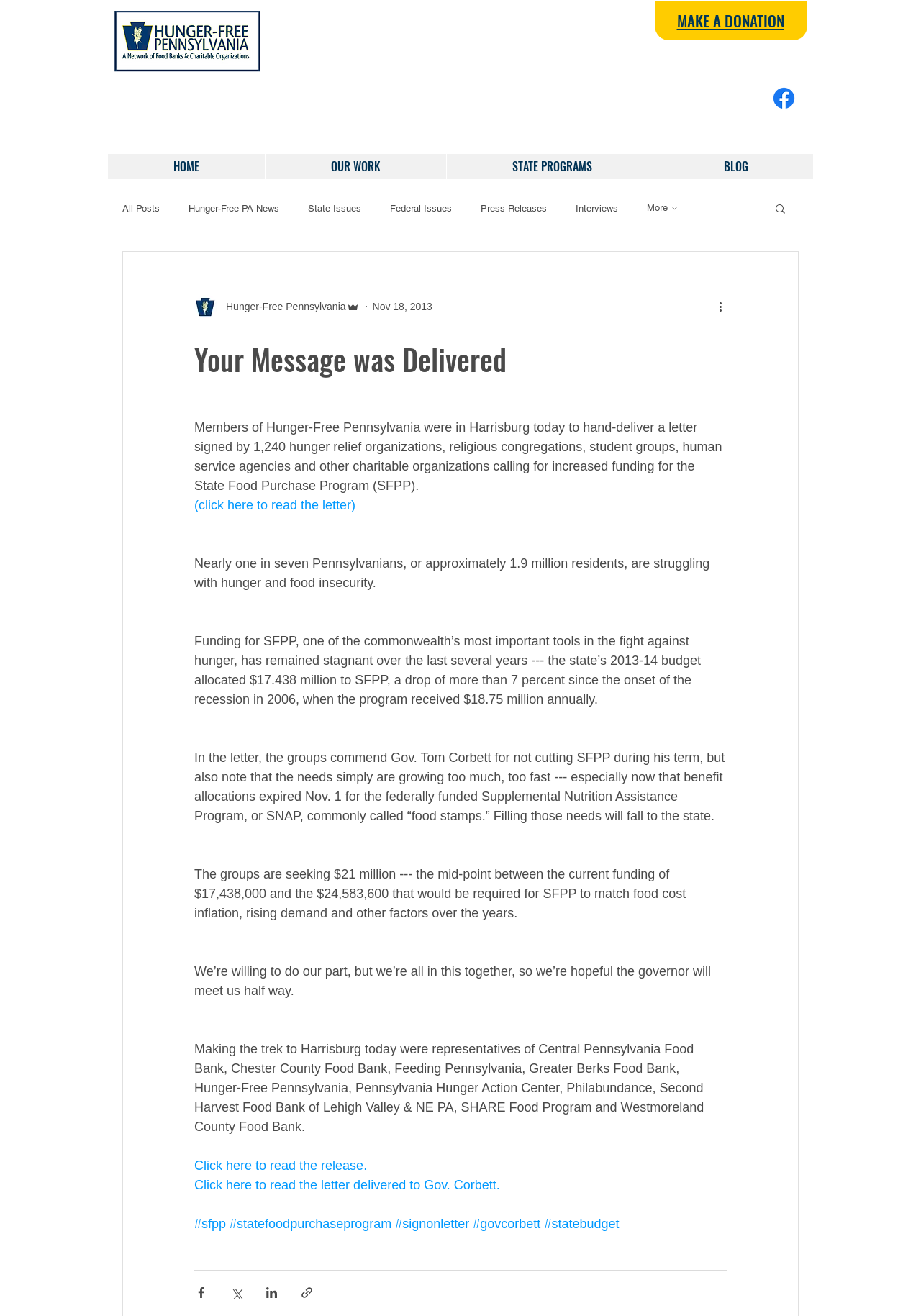Please give a one-word or short phrase response to the following question: 
How many hunger relief organizations signed the letter?

1,240